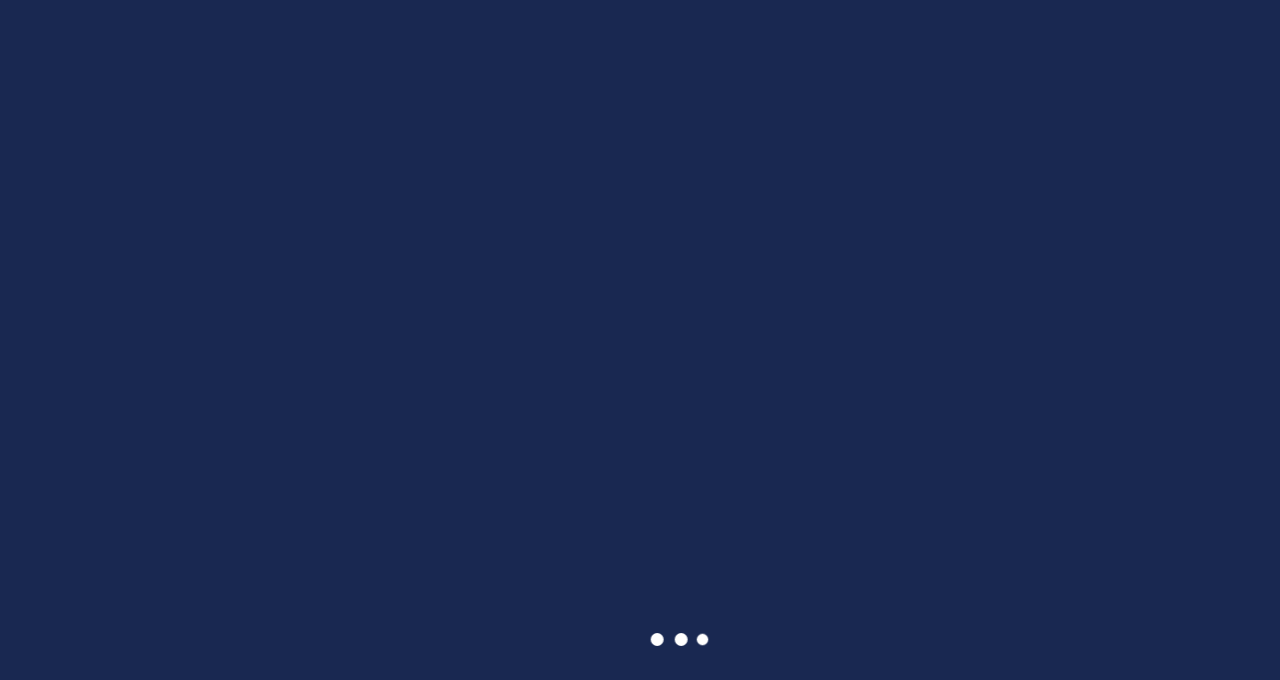Point out the bounding box coordinates of the section to click in order to follow this instruction: "View the ABOUT US page".

[0.391, 0.096, 0.448, 0.129]